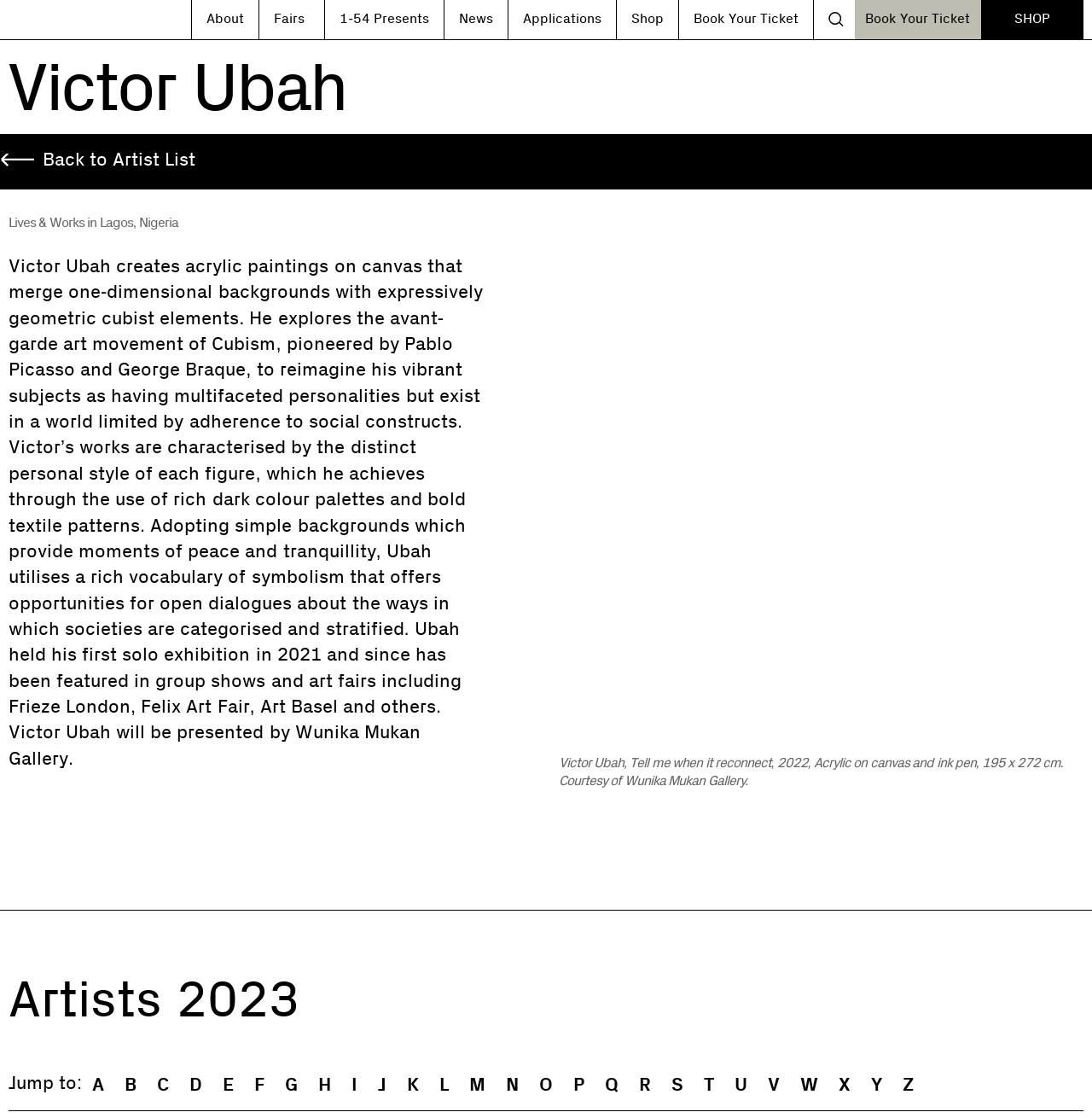Pinpoint the bounding box coordinates of the element you need to click to execute the following instruction: "View Victor Ubah's artworks". The bounding box should be represented by four float numbers between 0 and 1, in the format [left, top, right, bottom].

[0.512, 0.192, 0.992, 0.662]